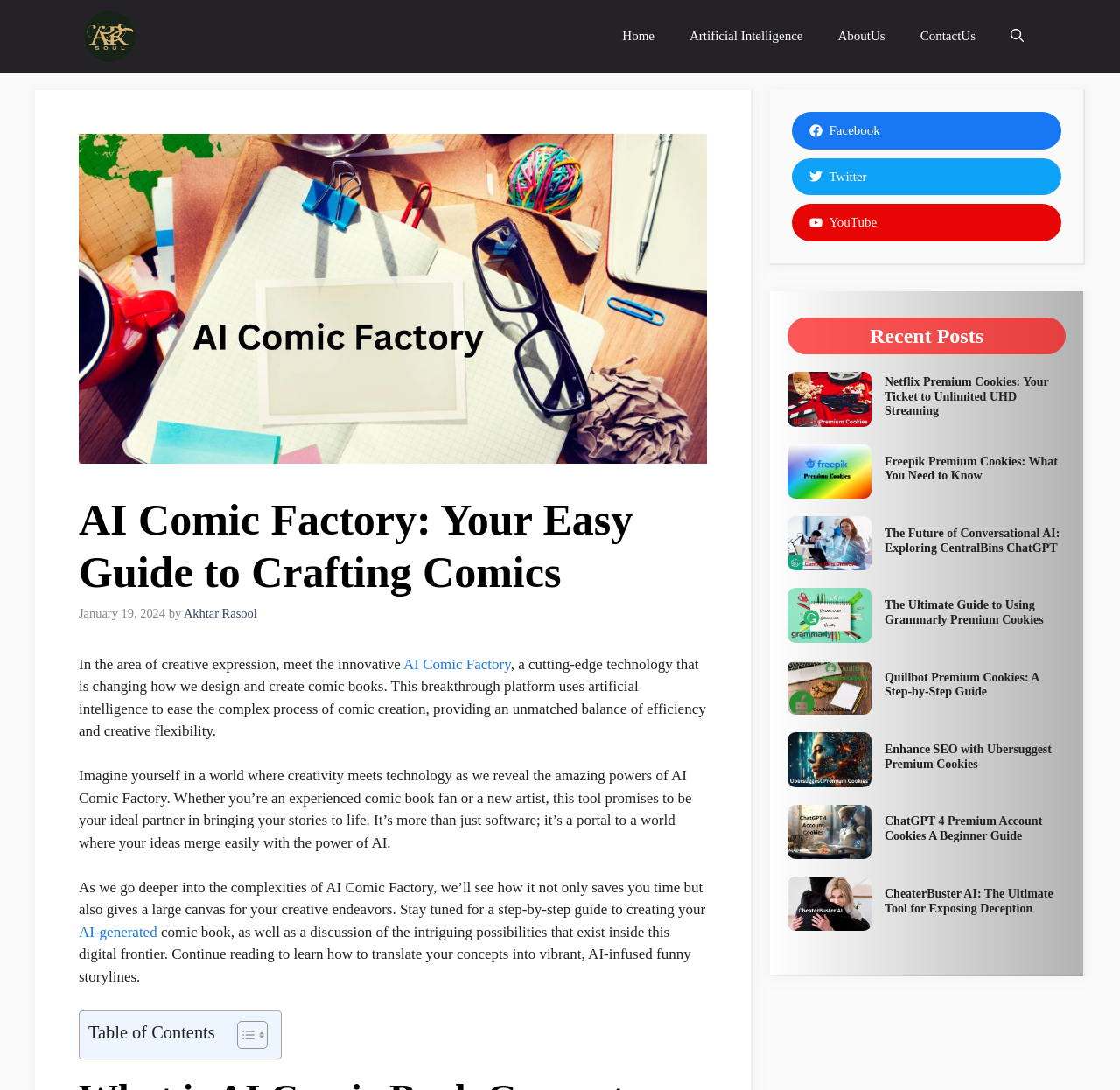Please identify the bounding box coordinates of the clickable area that will allow you to execute the instruction: "Check the 'Recent Posts'".

[0.703, 0.291, 0.952, 0.325]